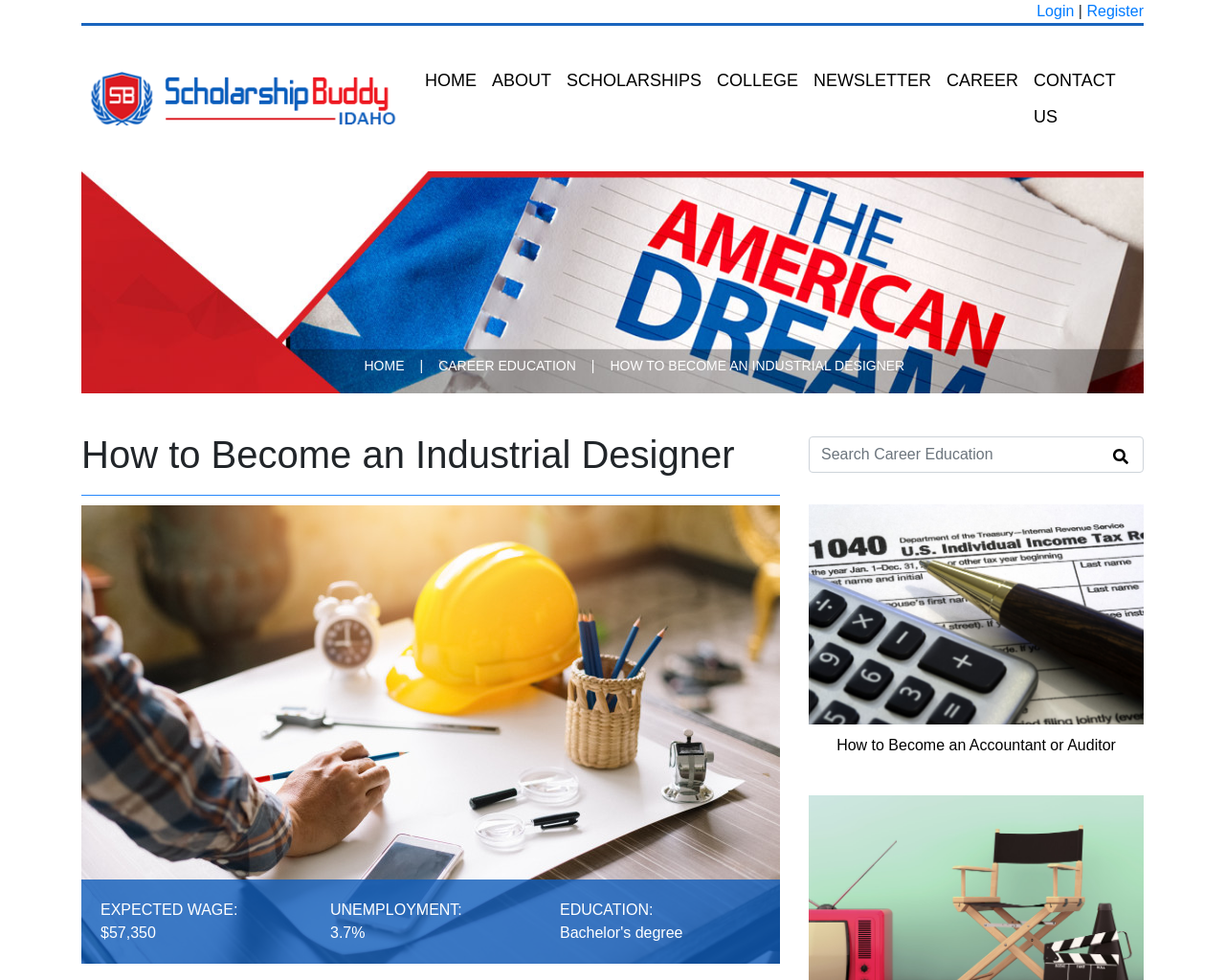How many links are there in the top navigation menu?
Based on the screenshot, answer the question with a single word or phrase.

7